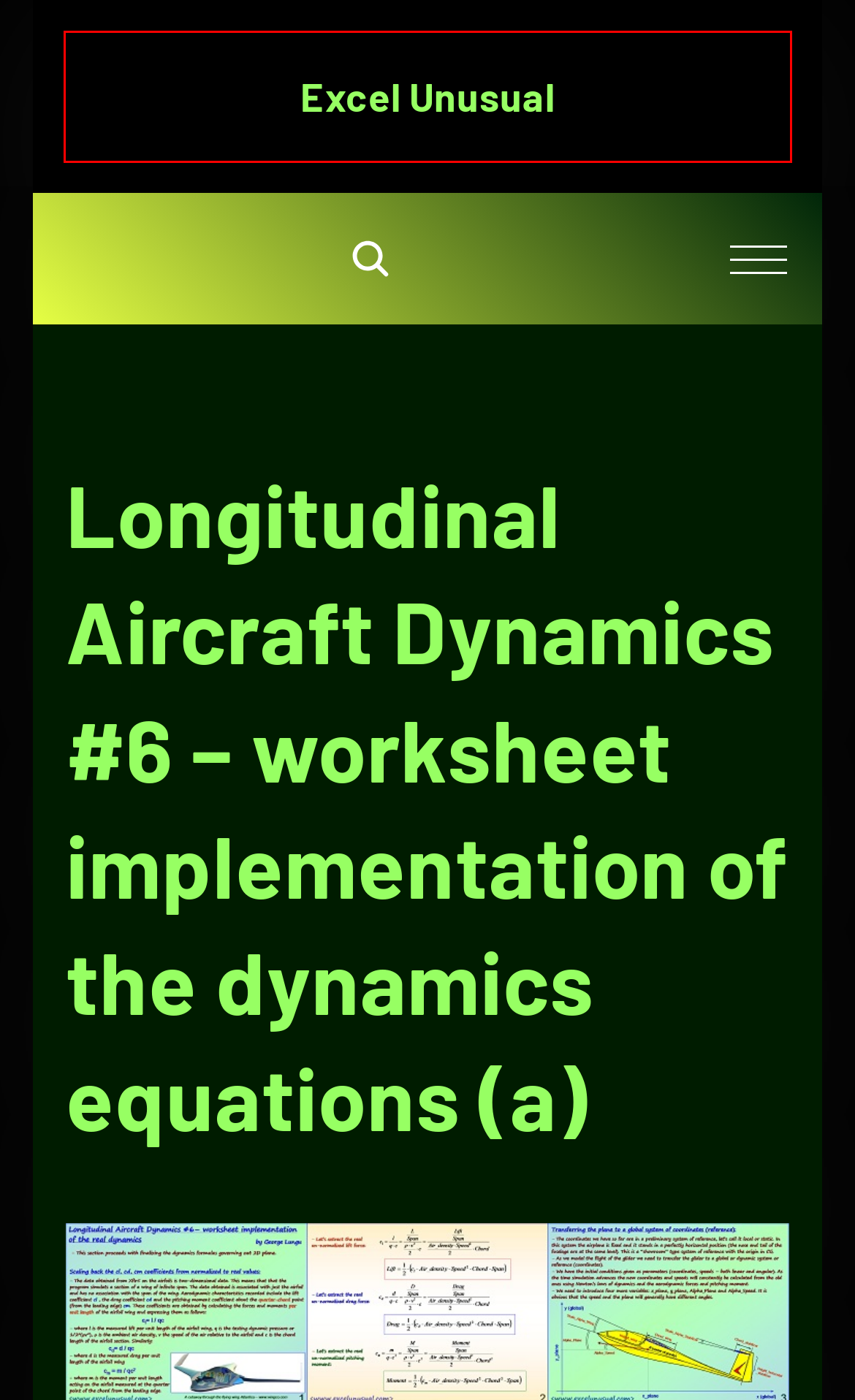Given a screenshot of a webpage with a red bounding box, please pick the webpage description that best fits the new webpage after clicking the element inside the bounding box. Here are the candidates:
A. VBA macro – Excel Unusual
B. damped oscillation – Excel Unusual
C. Excel Animation (2D & 3D) – Excel Unusual
D. Cars and Yoga  –  Excel Animation Discussion – Excel Unusual
E. spherical mirror in Excel – Excel Unusual
F. VBA – Excel Unusual
G. simulation in Excel – Excel Unusual
H. Excel Unusual – Science, Engineering, Games in Excel & VBA

H